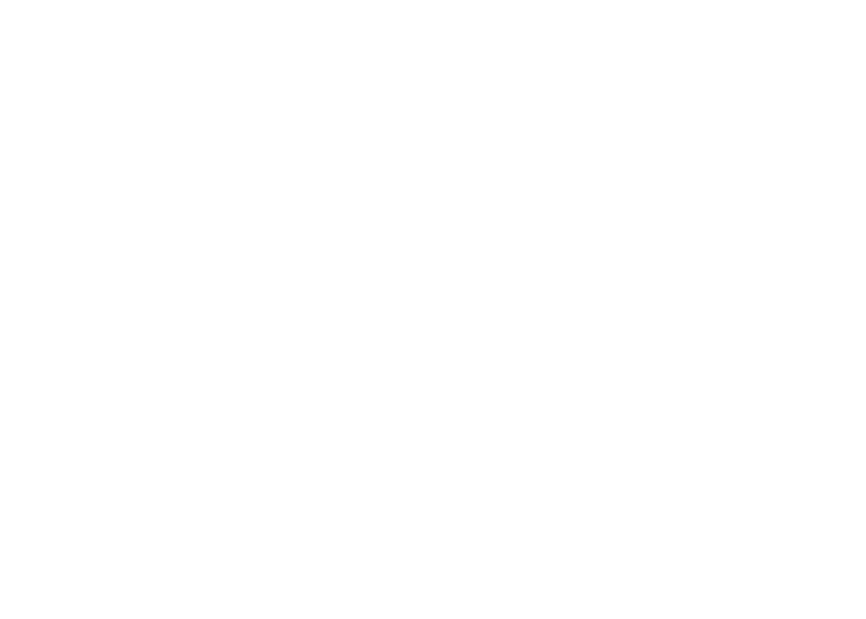Generate a complete and detailed caption for the image.

This image features a sleek, minimalist graphic that represents the concept of services provided in a professional context. The design emphasizes clarity and simplicity, aligning well with themes of management, supervision, and guidance. It complements a section titled "Services provided," which likely details various professional offerings such as construction cost management, tender advice, and feasibility analysis. The overall composition suggests a modern approach to conveying essential services, making it a fitting visual accompaniment to the information presented.